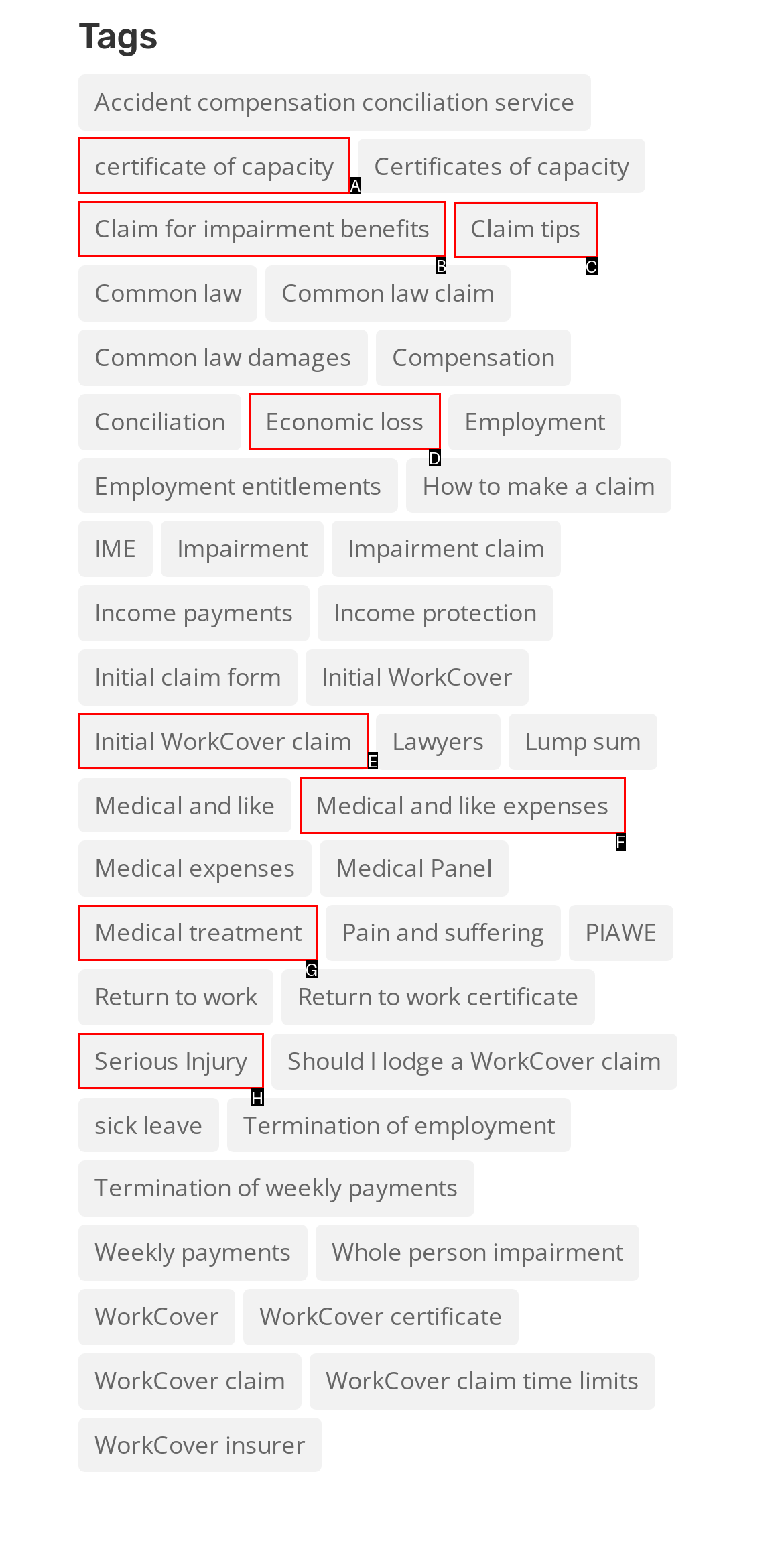Identify which lettered option to click to carry out the task: View Claim for impairment benefits. Provide the letter as your answer.

B